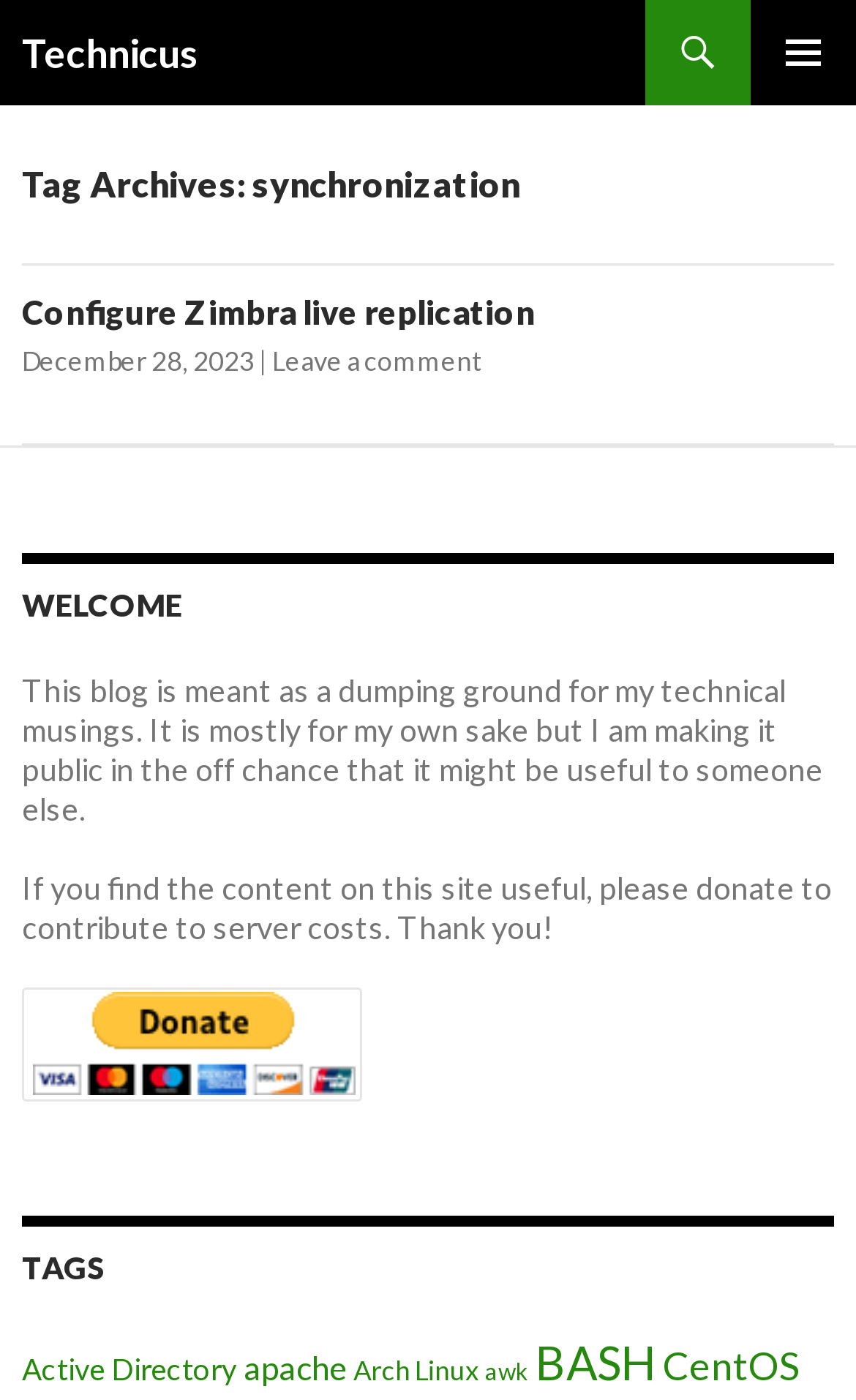Predict the bounding box of the UI element that fits this description: "Active Directory".

[0.026, 0.966, 0.277, 0.991]